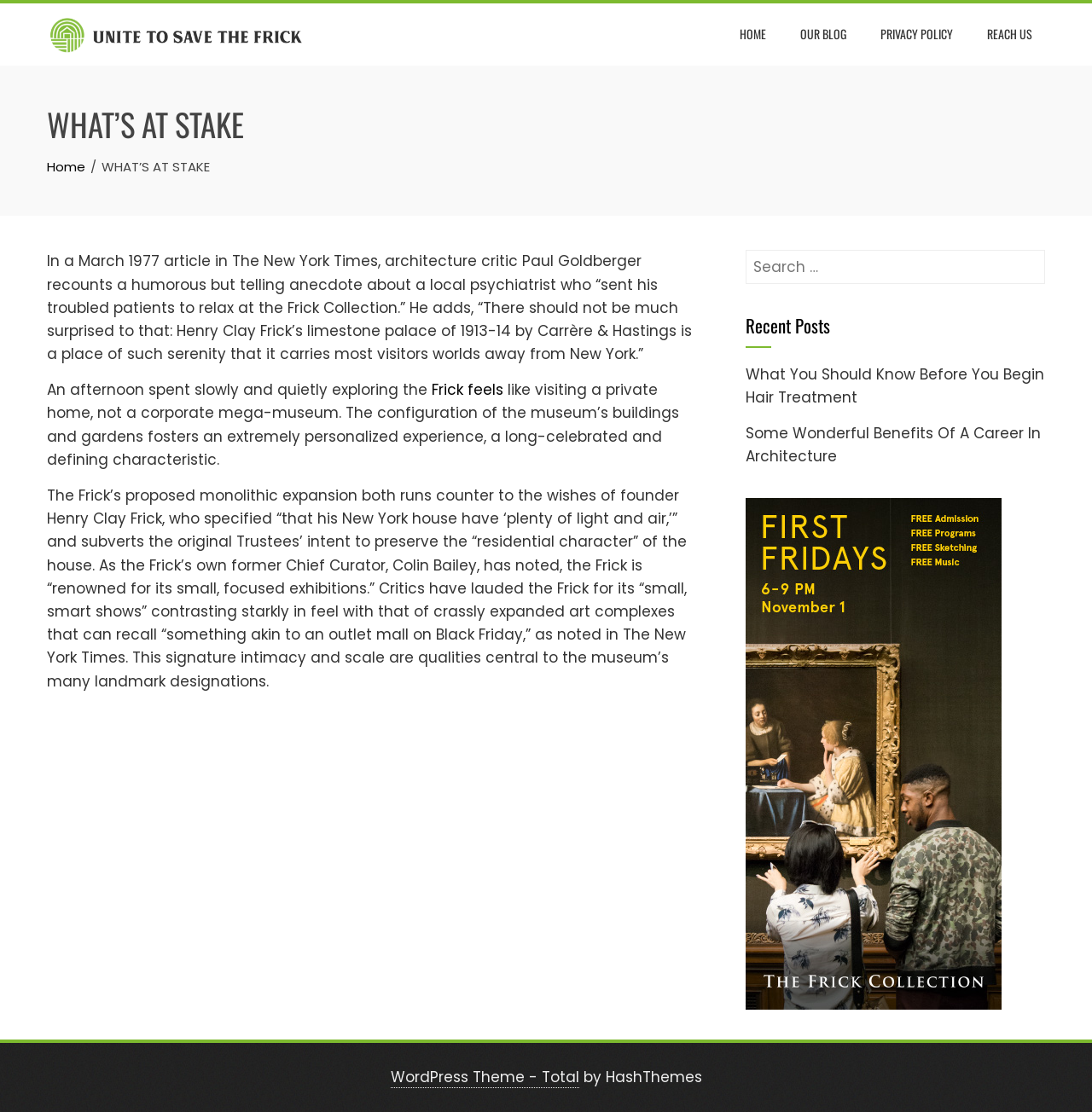Identify the bounding box coordinates for the region to click in order to carry out this instruction: "Search for something". Provide the coordinates using four float numbers between 0 and 1, formatted as [left, top, right, bottom].

[0.683, 0.225, 0.957, 0.256]